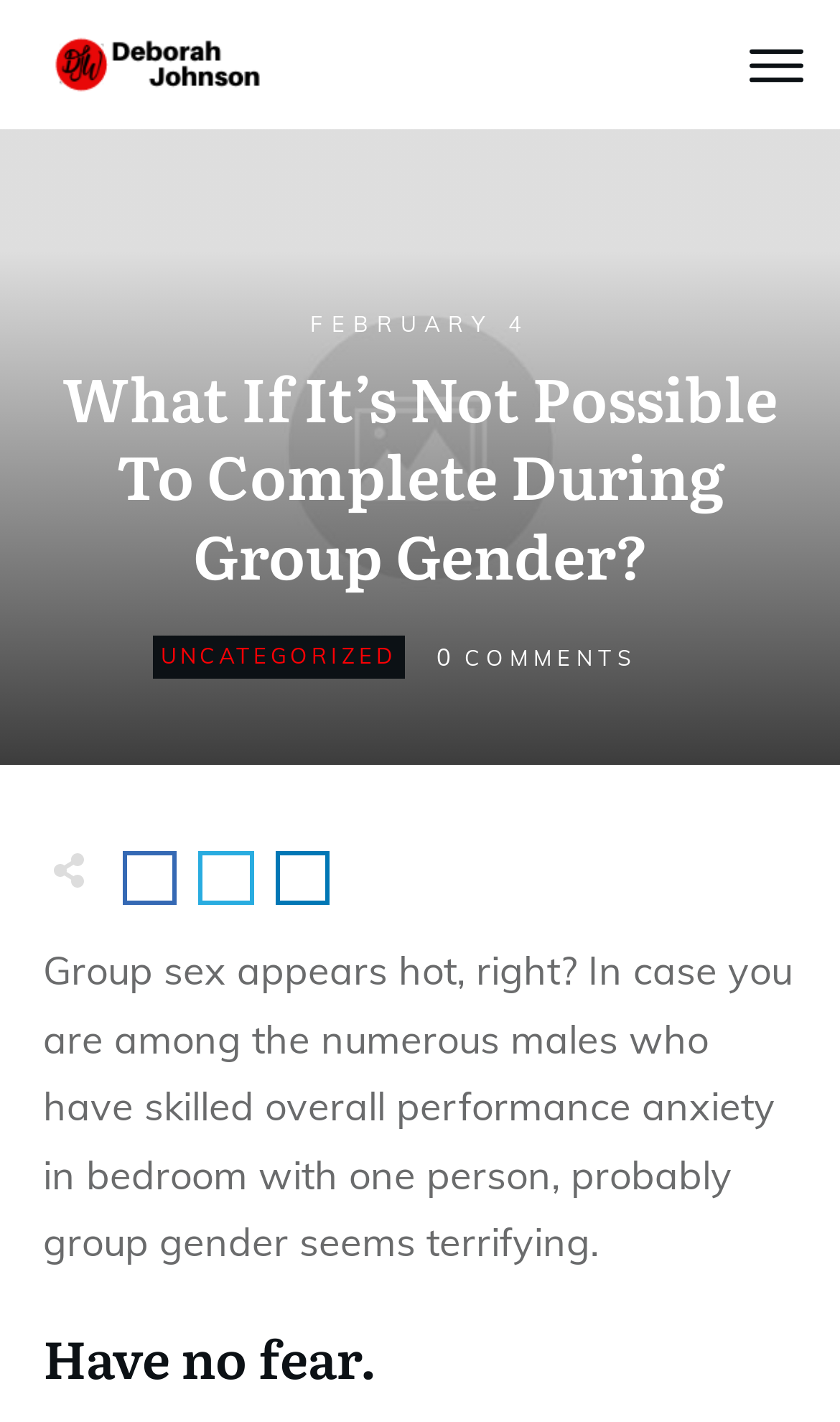What is the date of the article? Examine the screenshot and reply using just one word or a brief phrase.

FEBRUARY 4